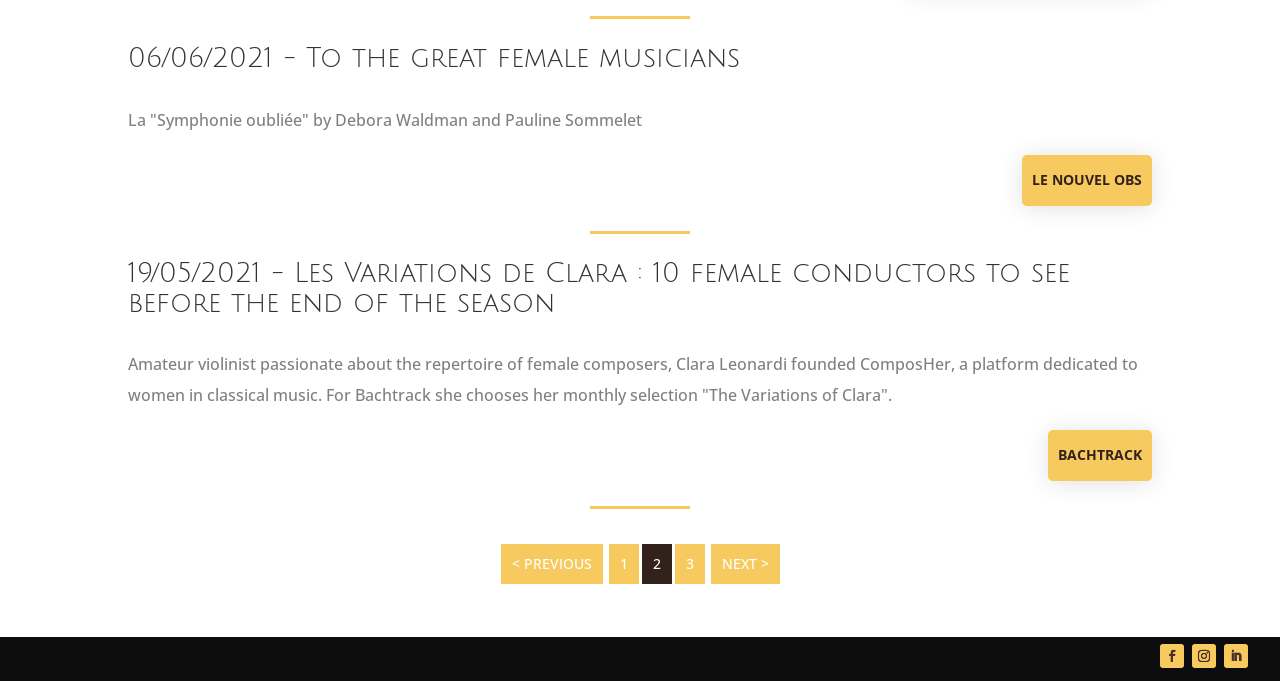Identify the bounding box coordinates of the section to be clicked to complete the task described by the following instruction: "Share on social media". The coordinates should be four float numbers between 0 and 1, formatted as [left, top, right, bottom].

[0.906, 0.946, 0.925, 0.981]